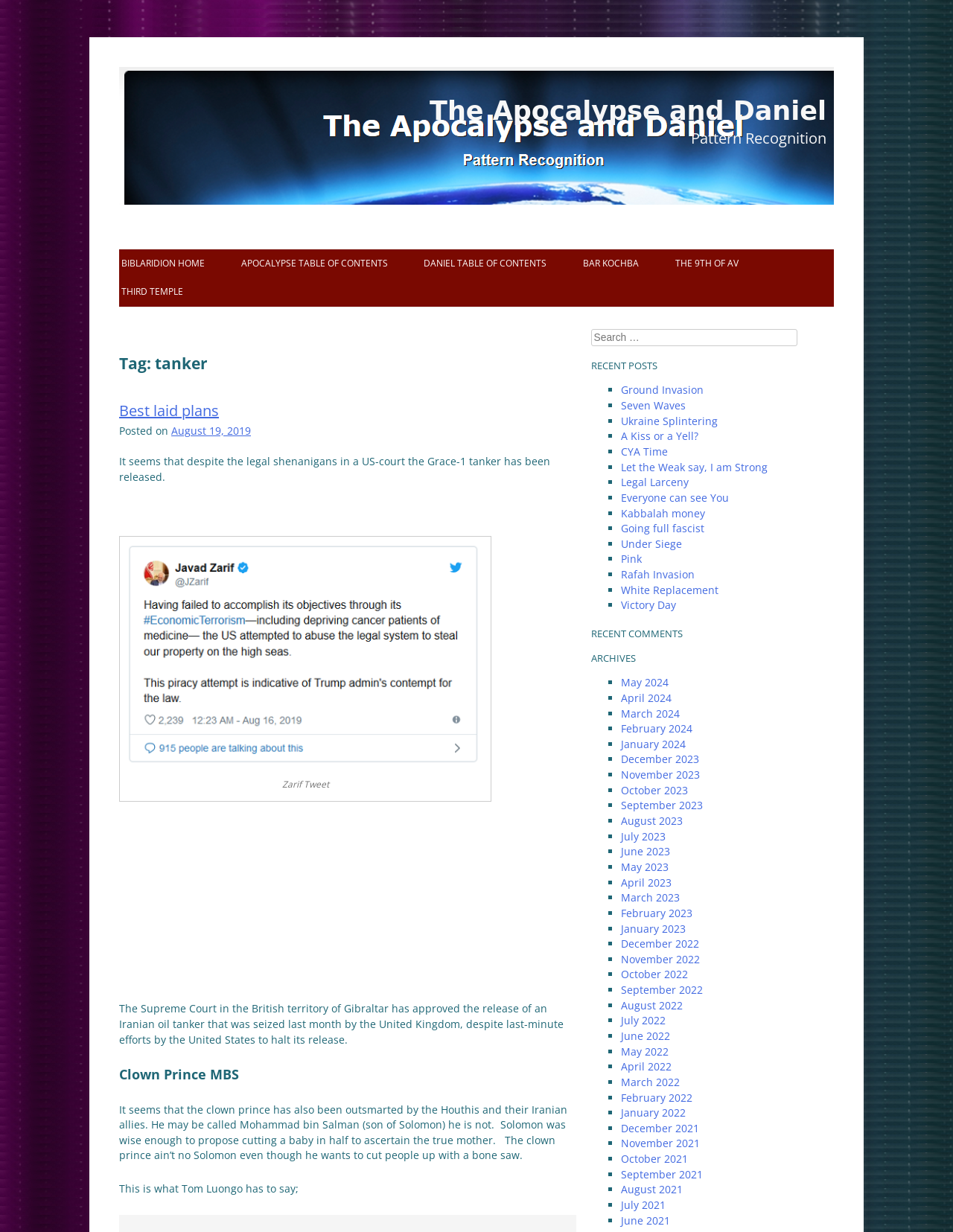Locate the bounding box coordinates of the area you need to click to fulfill this instruction: 'Click on the 'Ground Invasion' link'. The coordinates must be in the form of four float numbers ranging from 0 to 1: [left, top, right, bottom].

[0.651, 0.311, 0.738, 0.322]